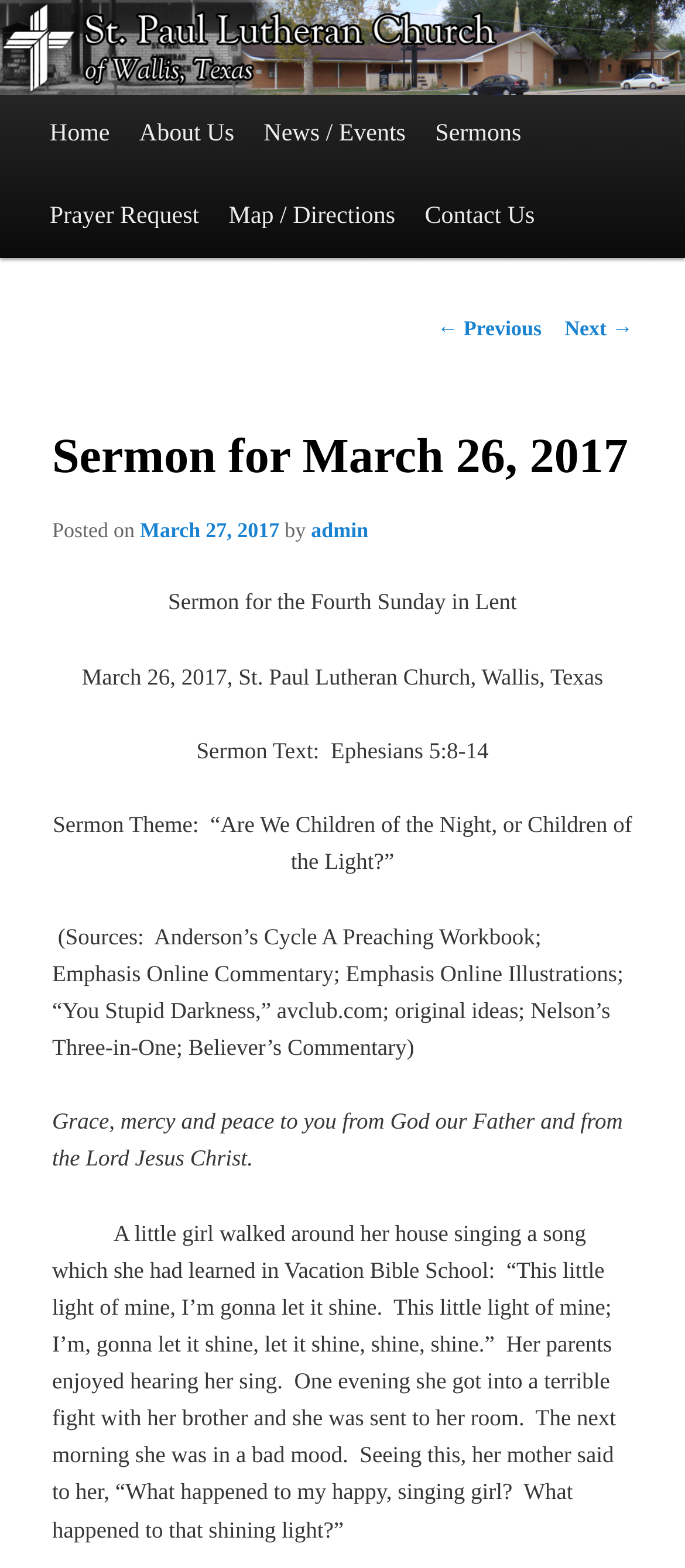What is the sermon text for March 26, 2017?
Answer the question with detailed information derived from the image.

I found the sermon text by looking at the static text element that contains the sermon details, which is 'Sermon Text: Ephesians 5:8-14'. The sermon text is the part that starts with 'Ephesians 5:8-14'.